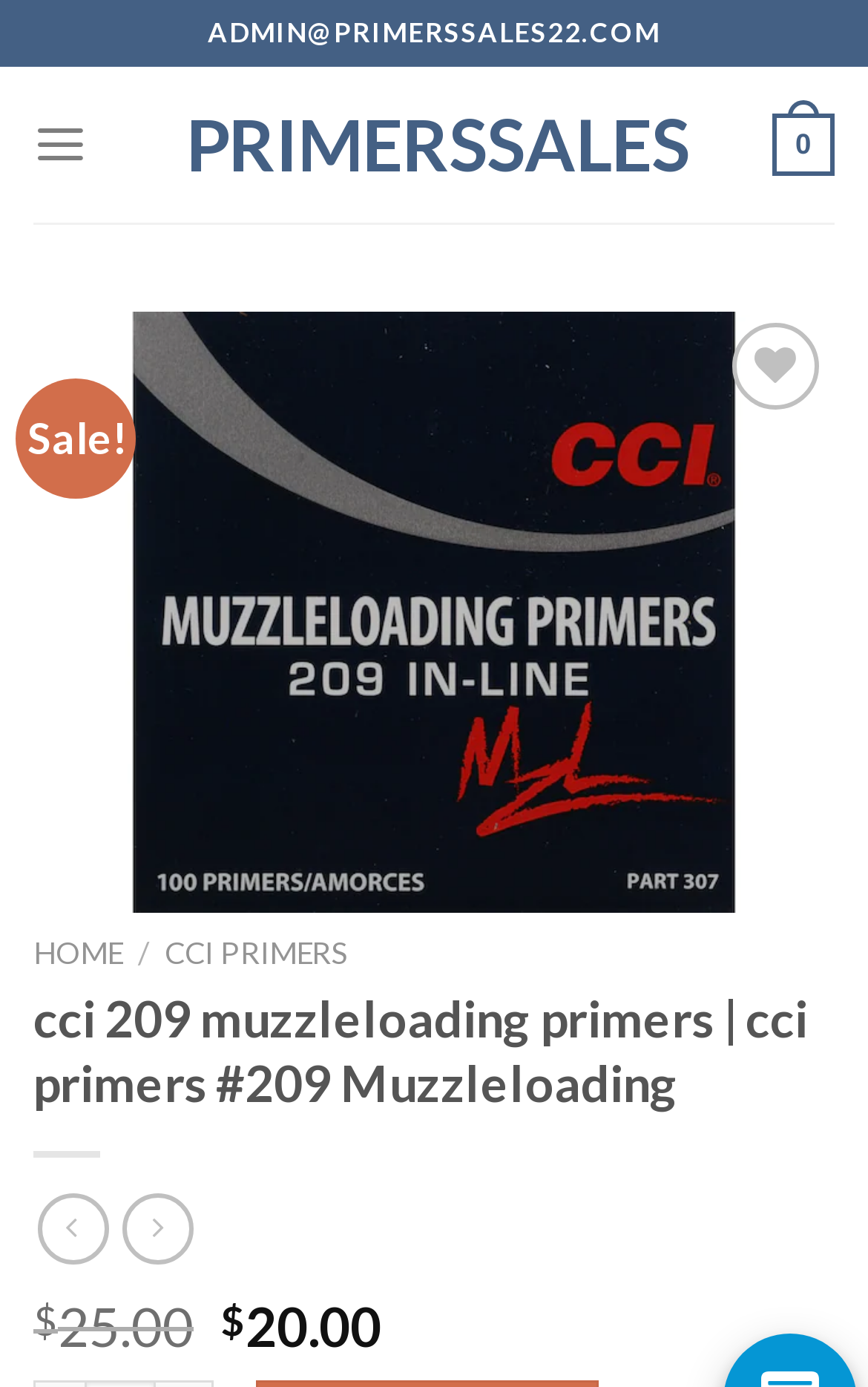How many navigation links are there?
Answer the question with detailed information derived from the image.

I counted the number of navigation links by looking at the top section of the webpage, where I saw links 'PRIMERSSALES', 'Menu', 'HOME', 'CCI PRIMERS', and '0'. These links are likely used for navigation, so I counted them as 5.